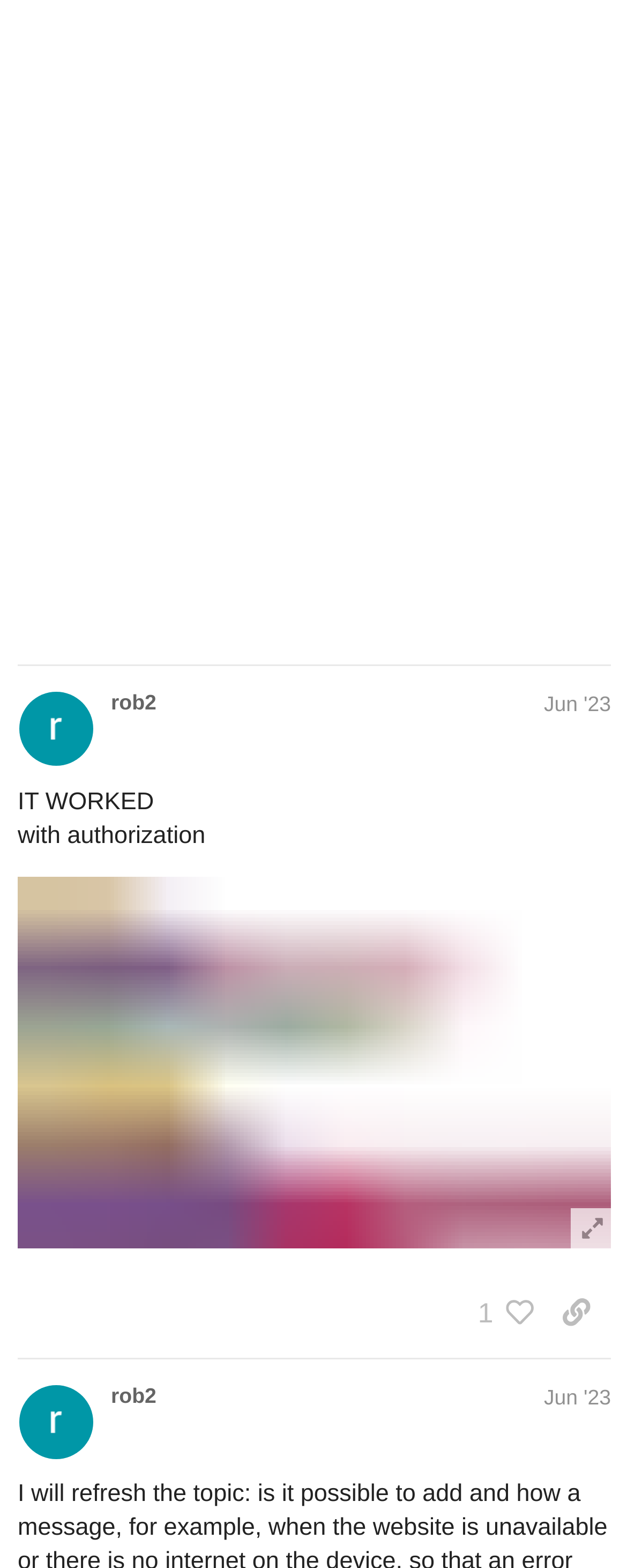Determine the bounding box coordinates for the clickable element required to fulfill the instruction: "copy a link to this post to clipboard". Provide the coordinates as four float numbers between 0 and 1, i.e., [left, top, right, bottom].

[0.864, 0.719, 0.974, 0.759]